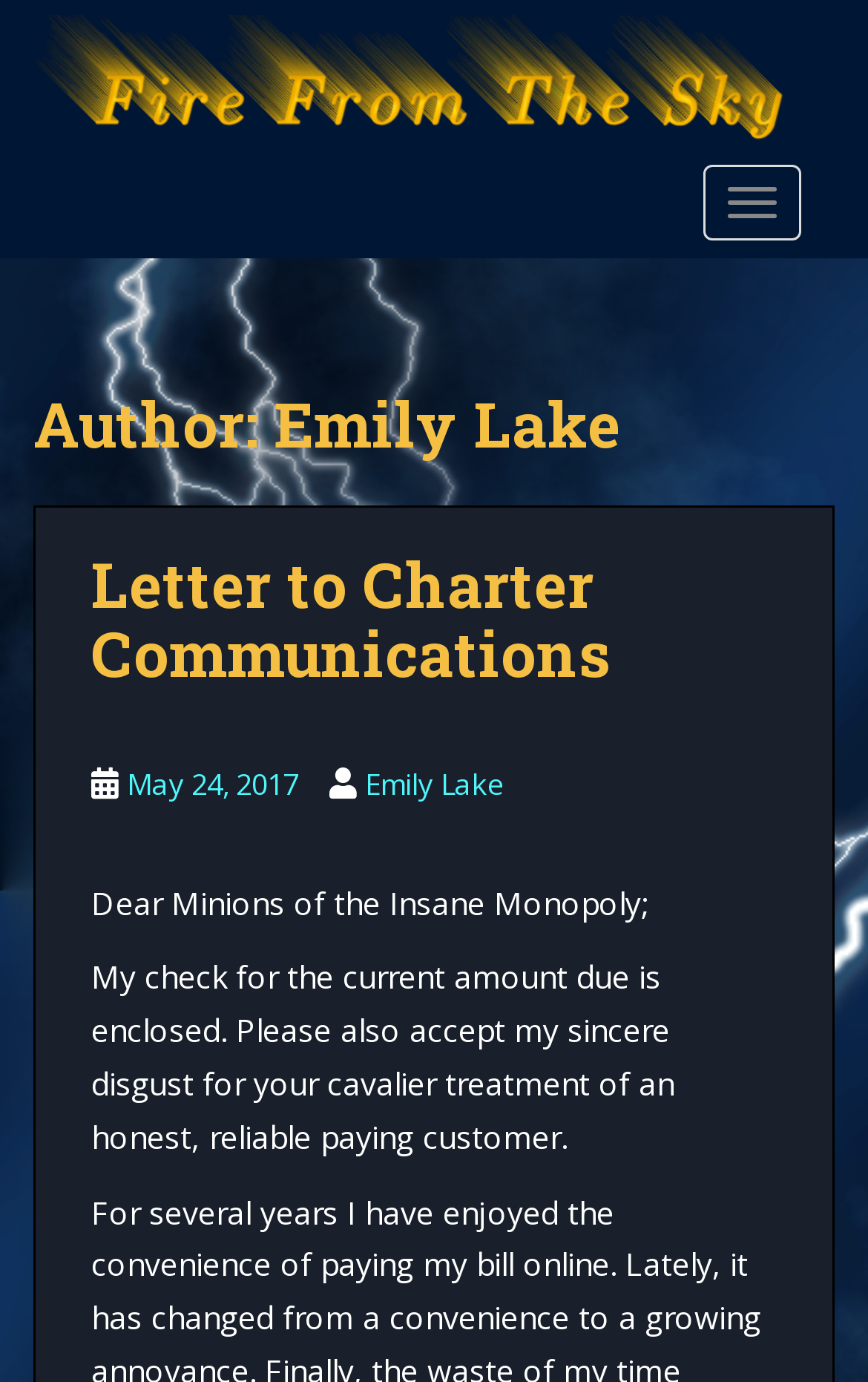Please specify the bounding box coordinates in the format (top-left x, top-left y, bottom-right x, bottom-right y), with all values as floating point numbers between 0 and 1. Identify the bounding box of the UI element described by: Our Team

None